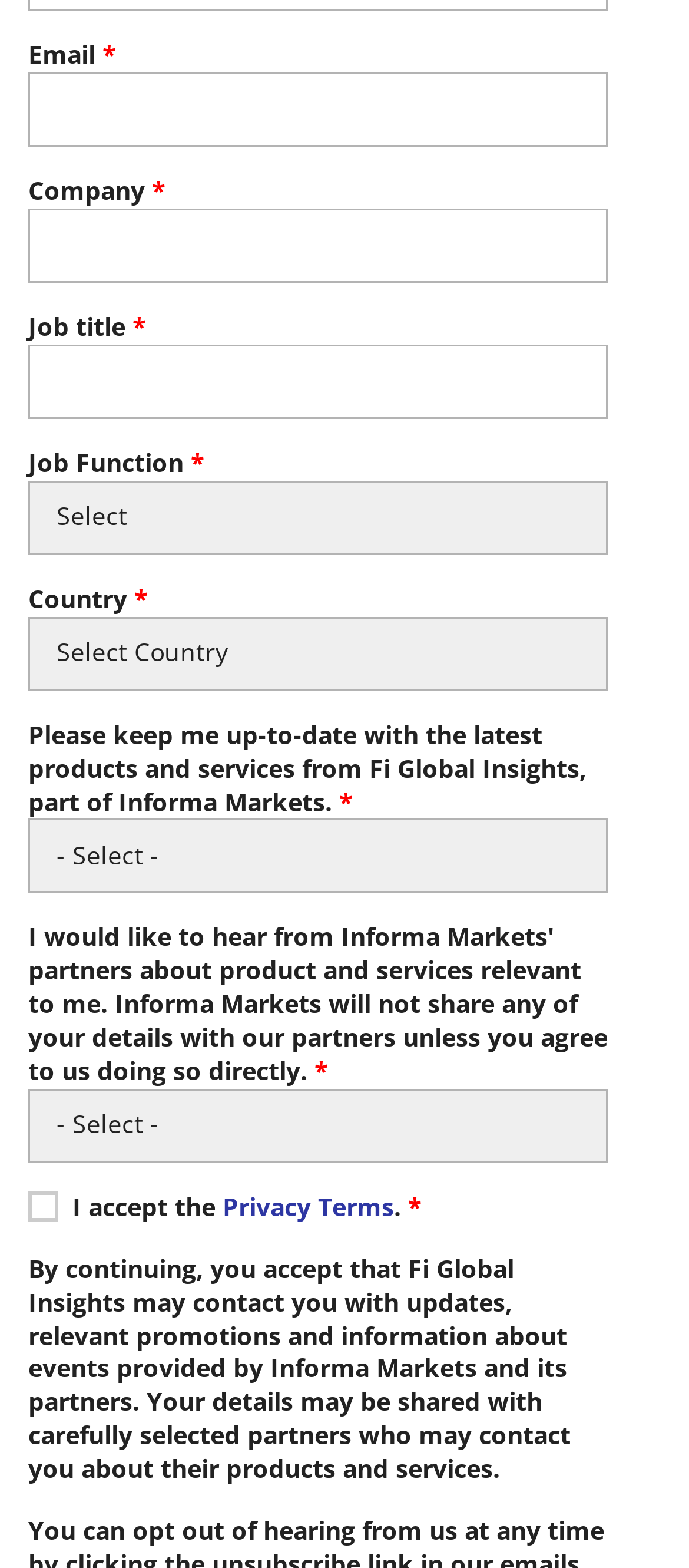What is the first required field?
Give a one-word or short-phrase answer derived from the screenshot.

Email